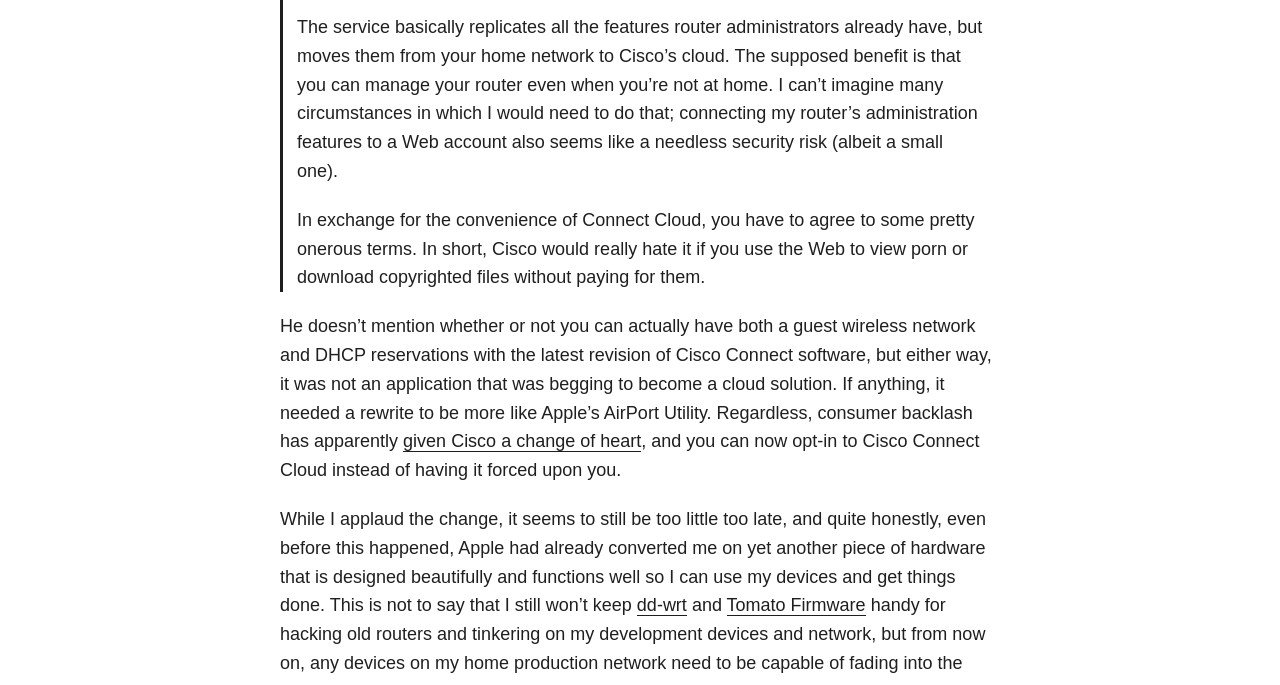What alternative firmware is mentioned in the article?
Look at the image and respond with a single word or a short phrase.

dd-wrt and Tomato Firmware